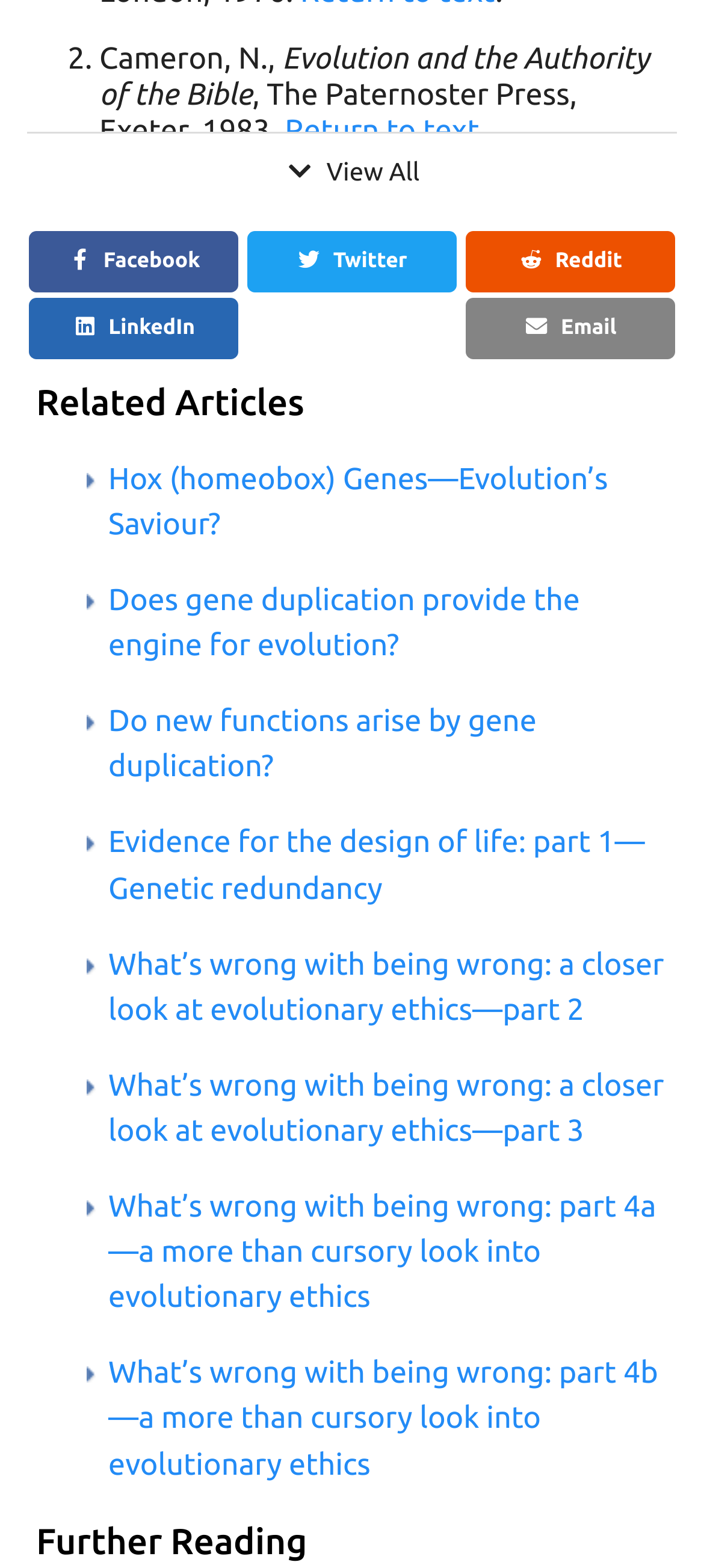Answer this question using a single word or a brief phrase:
What is the title of the last section?

Further Reading